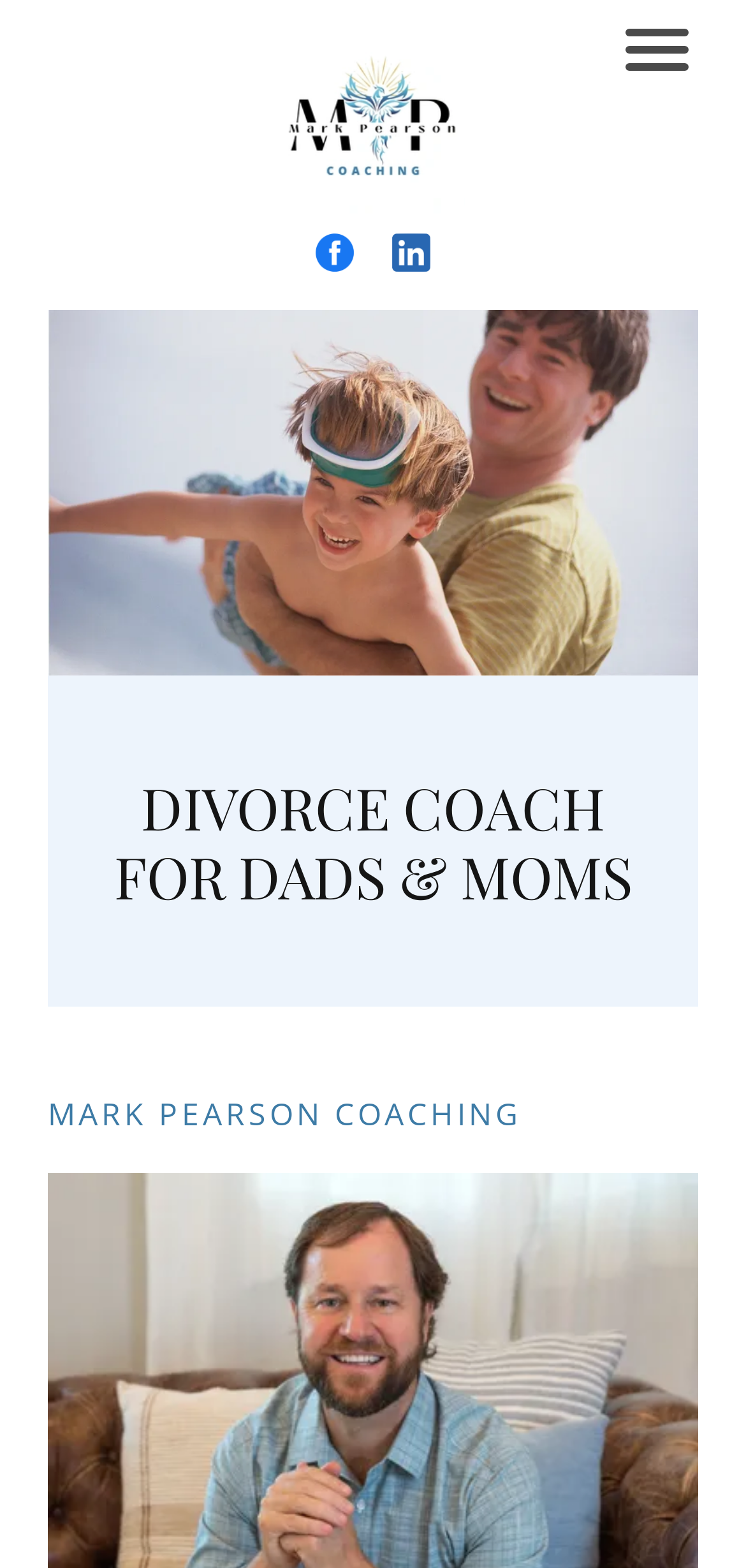Please extract the webpage's main title and generate its text content.

DIVORCE COACH FOR DADS & MOMS